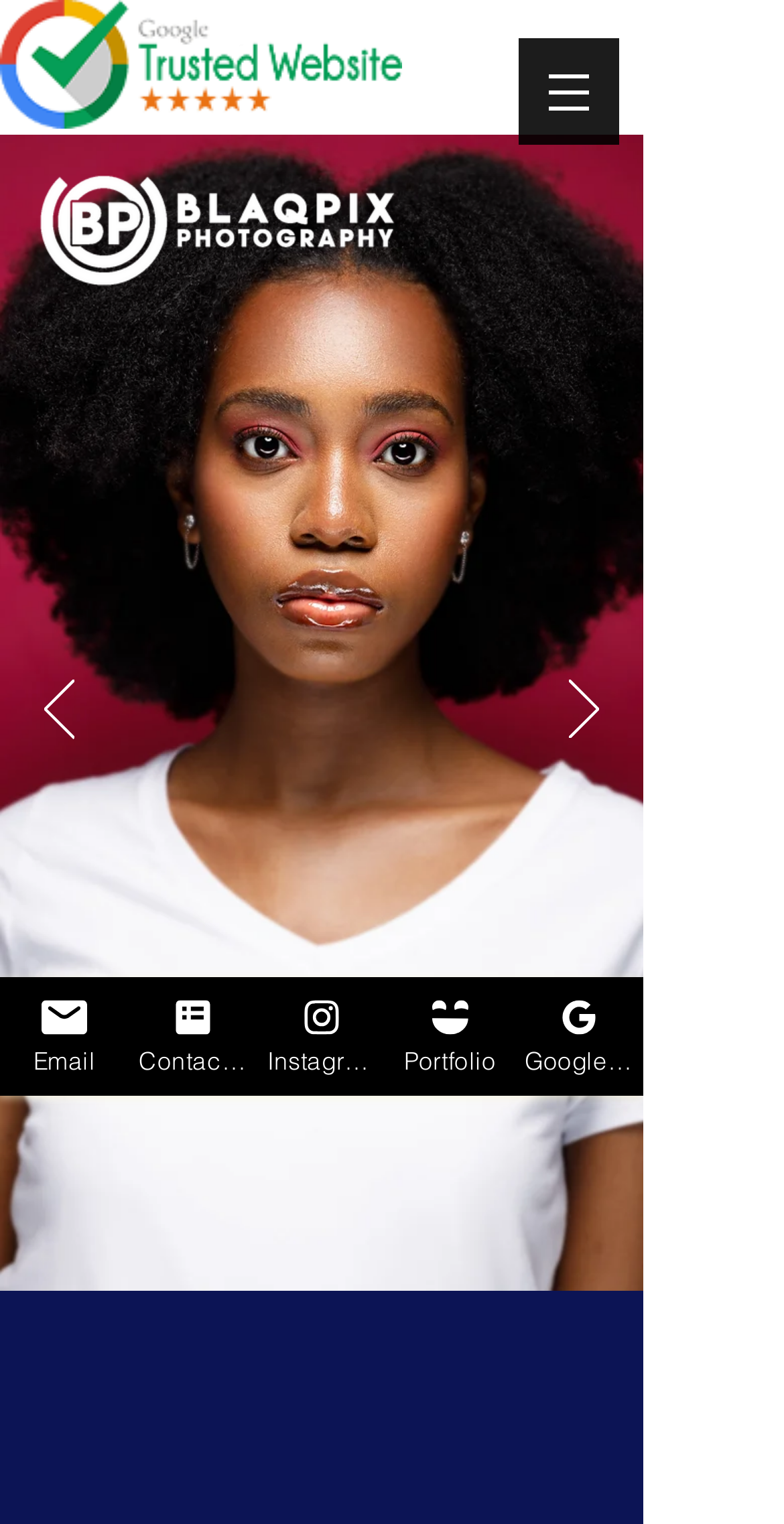How many navigation links are there on the webpage?
Analyze the image and provide a thorough answer to the question.

I counted the number of navigation links on the webpage by looking at the links under the 'Site' navigation menu. There are 6 links: Wedding, Contact, Email, Contact Form, Instagram, Portfolio, and Google My Business.